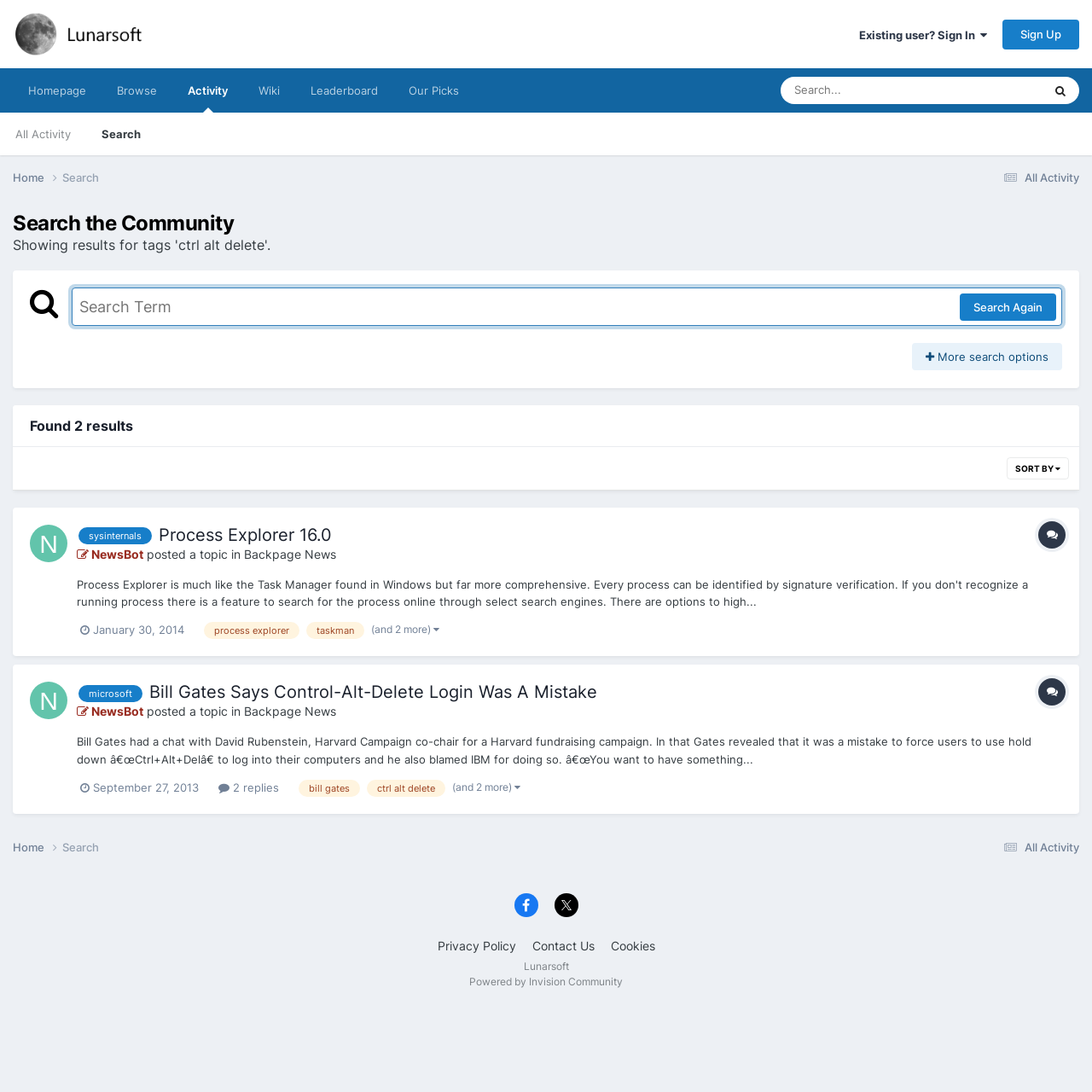What is the name of the forum?
Answer with a single word or short phrase according to what you see in the image.

Lunarsoft Forums